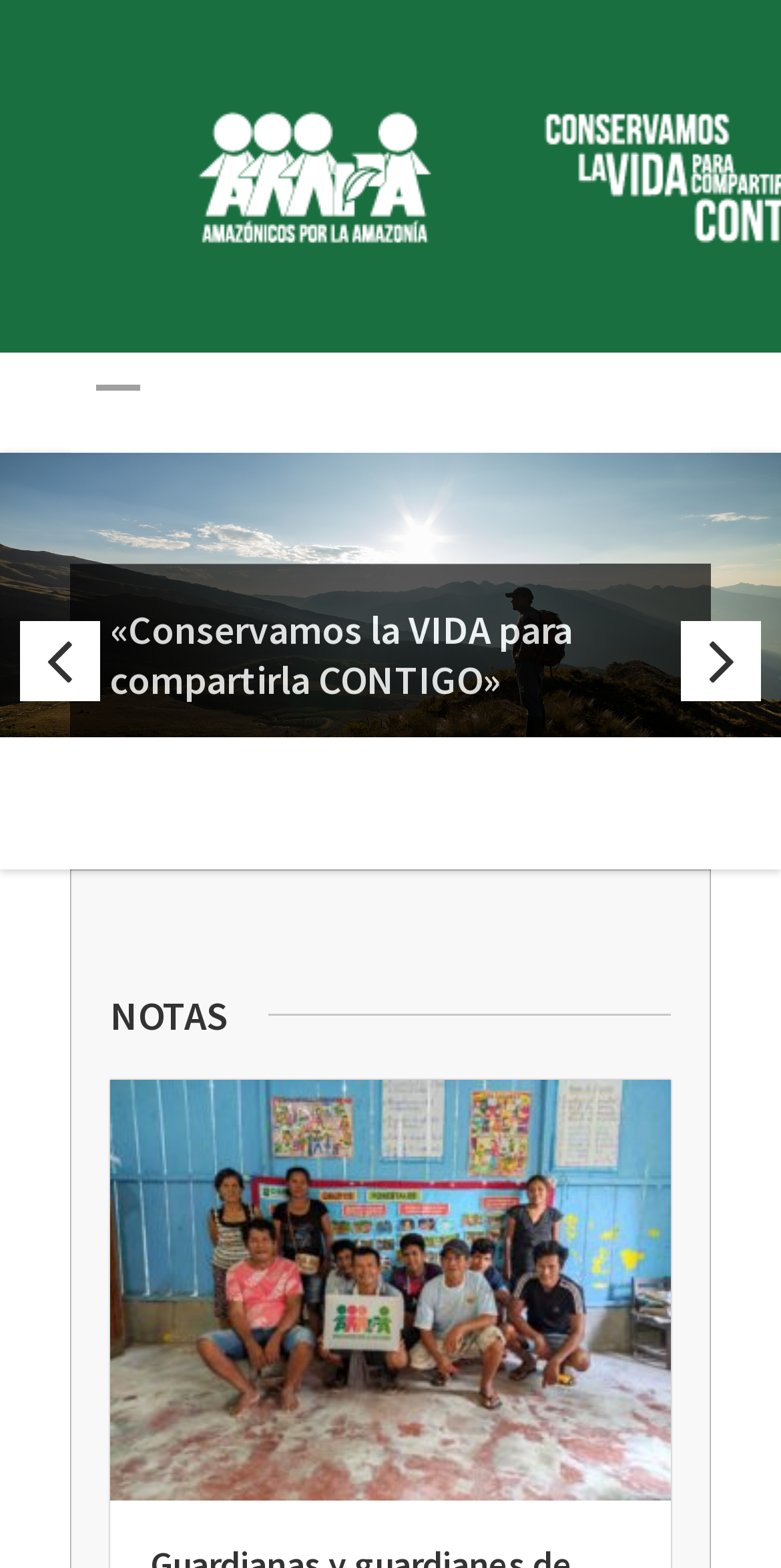What is the text of the first heading?
Look at the image and respond with a one-word or short-phrase answer.

AMPA – Amazónicos por la Amazonía